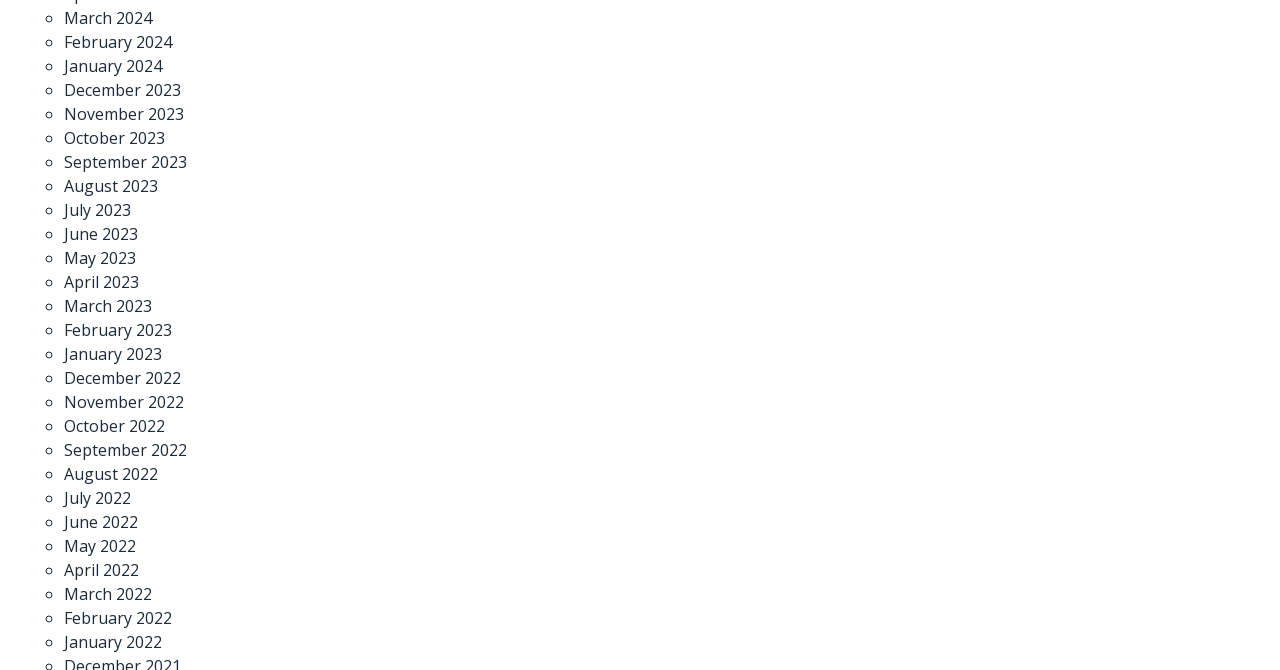Answer the question in a single word or phrase:
What is the latest month listed?

March 2024